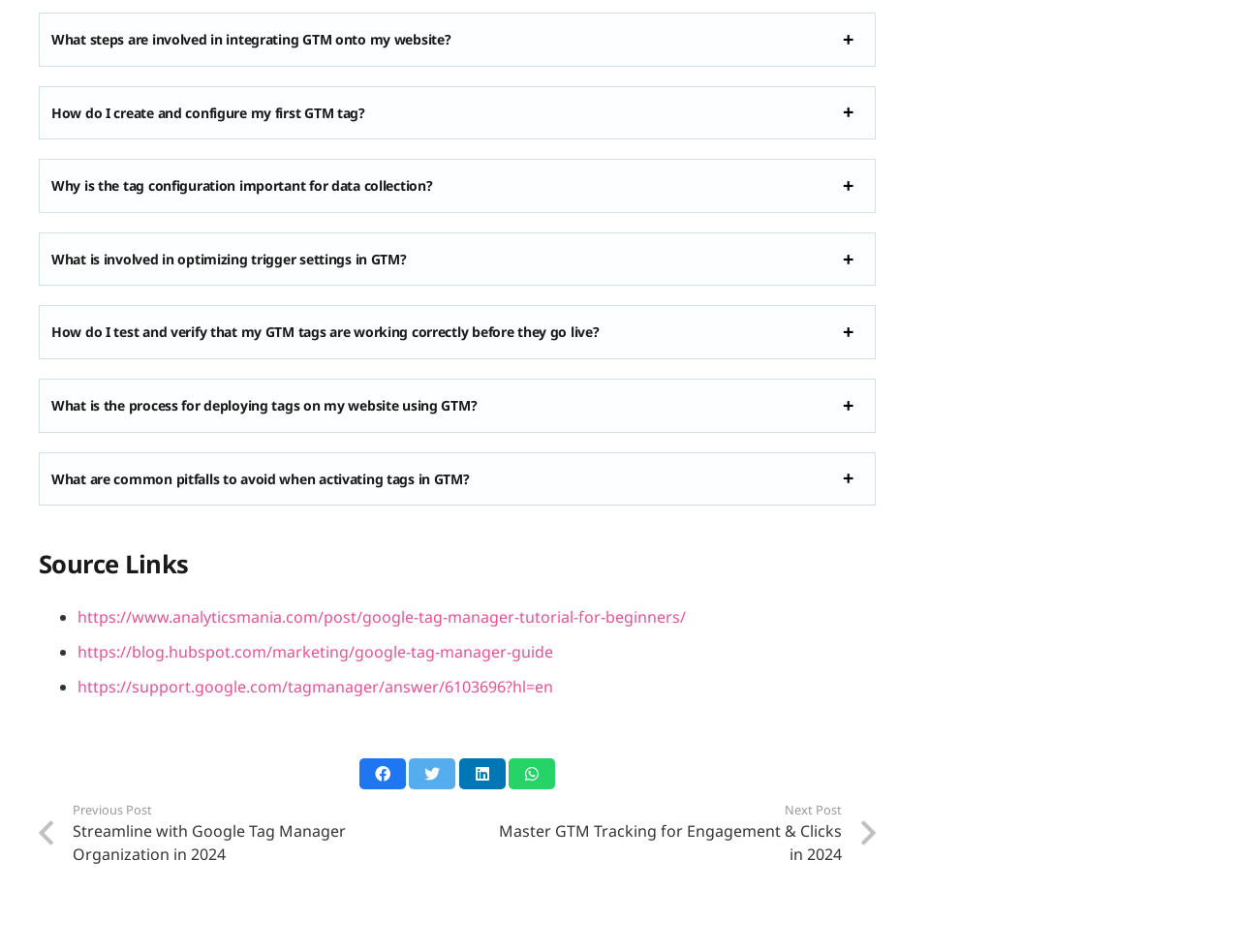Answer the question with a single word or phrase: 
What is the purpose of the buttons next to the headings?

To expand or collapse content